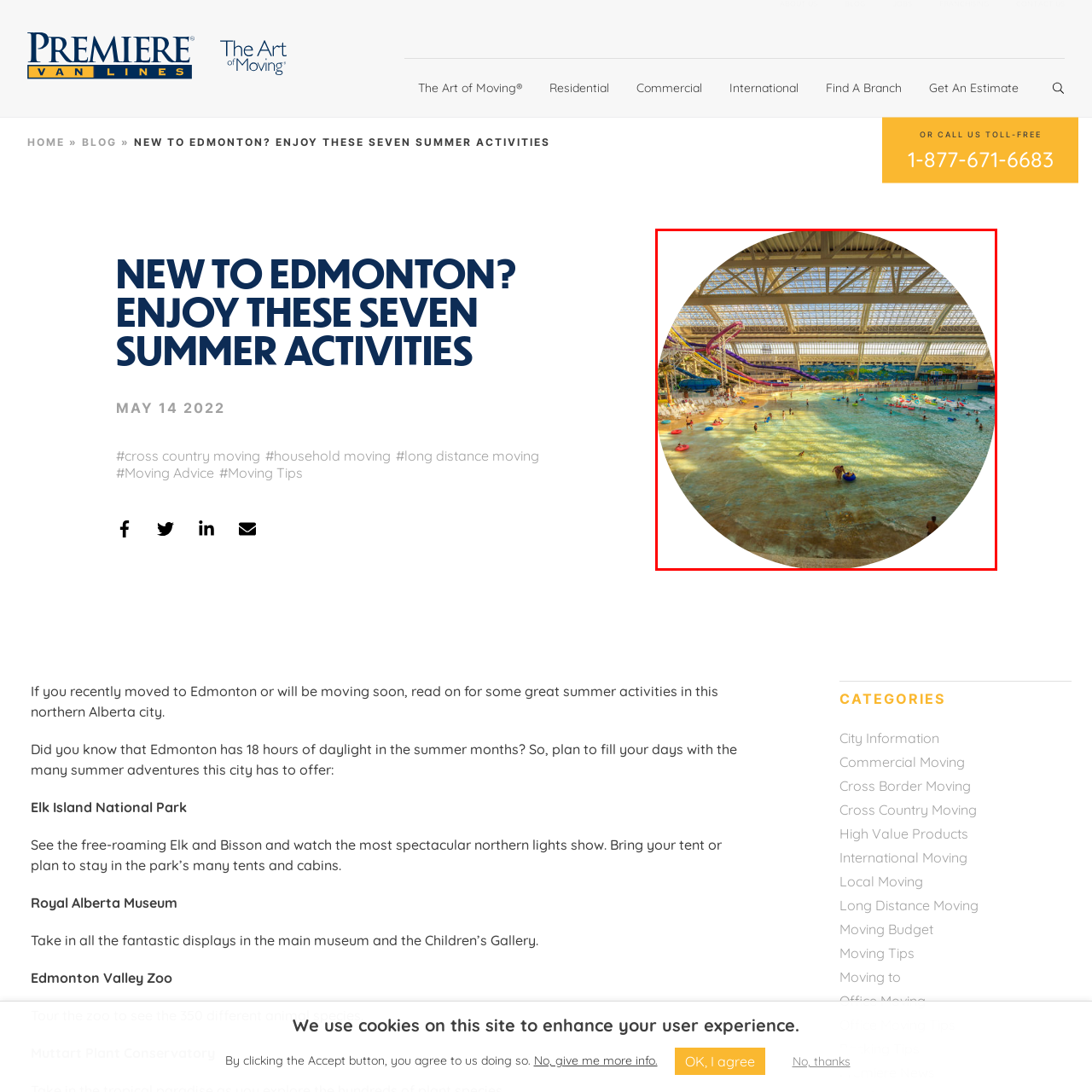Direct your attention to the image contained by the red frame and provide a detailed response to the following question, utilizing the visual data from the image:
What type of destination is the West Edmonton Mall water park?

The caption describes the West Edmonton Mall water park as 'perfect for families looking to soak up fun during Edmonton's summer months', implying that it is an iconic destination suitable for families to spend quality time together.